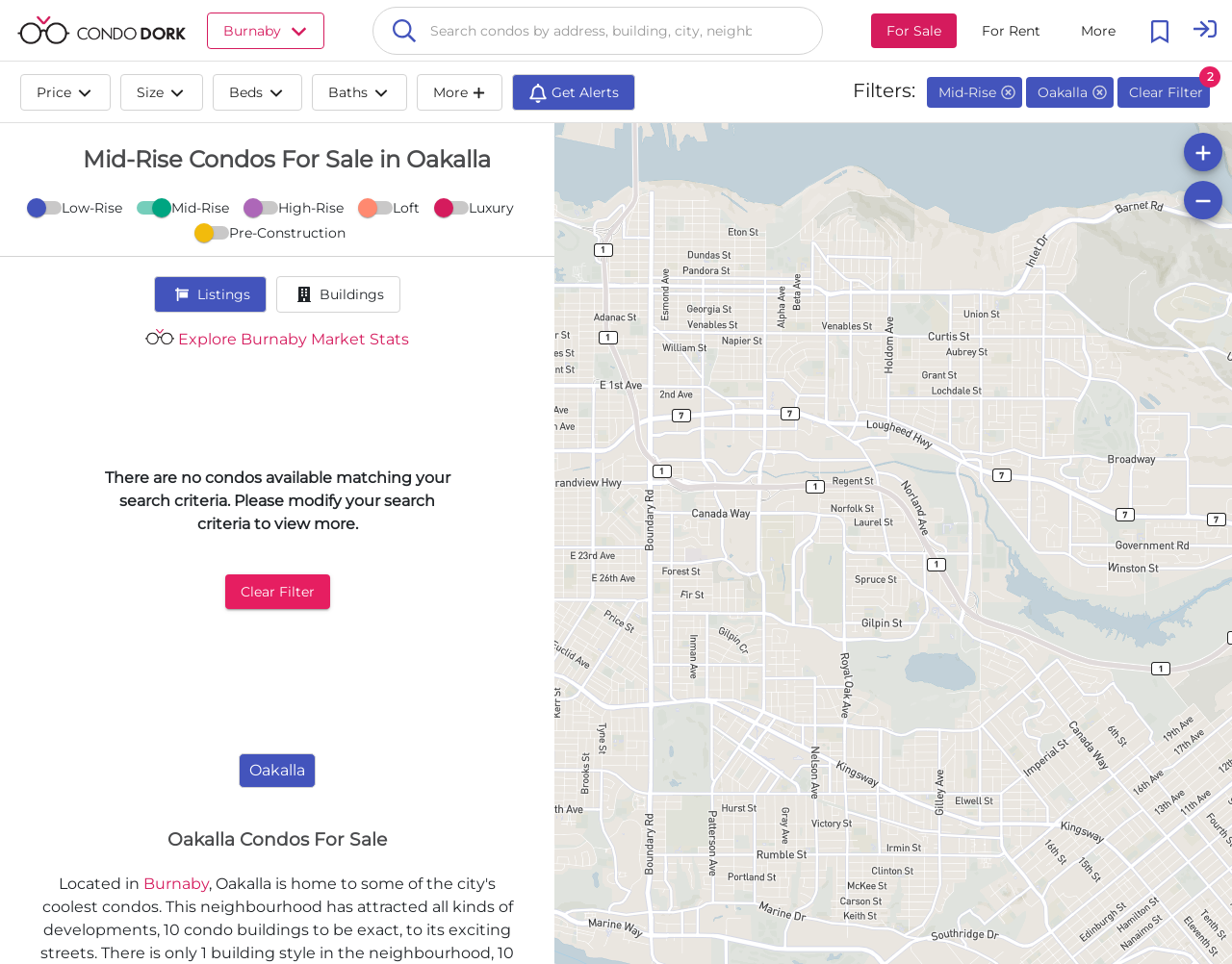Predict the bounding box for the UI component with the following description: "parent_node: For Sale aria-describedby="cdk-describedby-message-2"".

[0.926, 0.011, 0.957, 0.051]